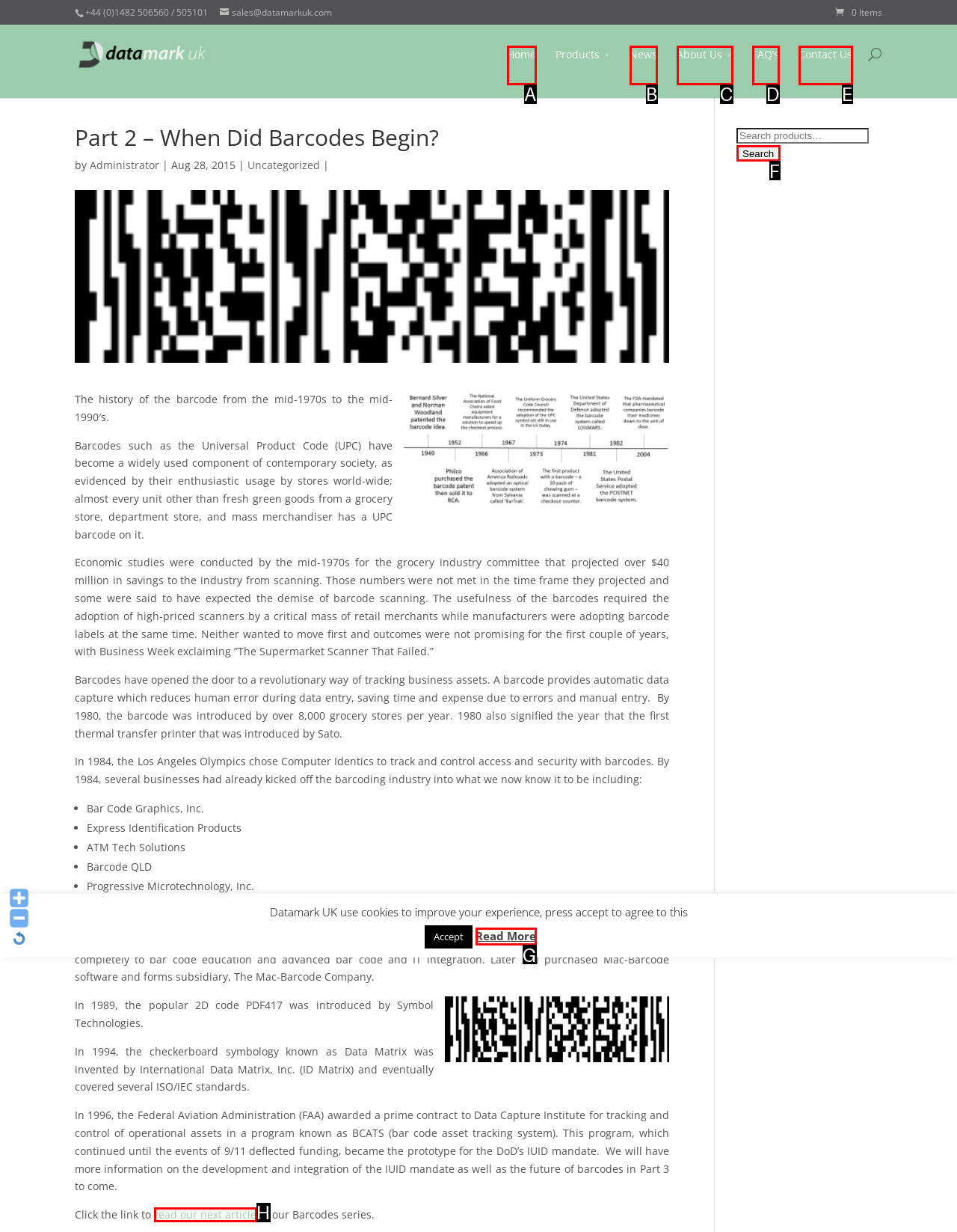Look at the description: read our next article
Determine the letter of the matching UI element from the given choices.

H